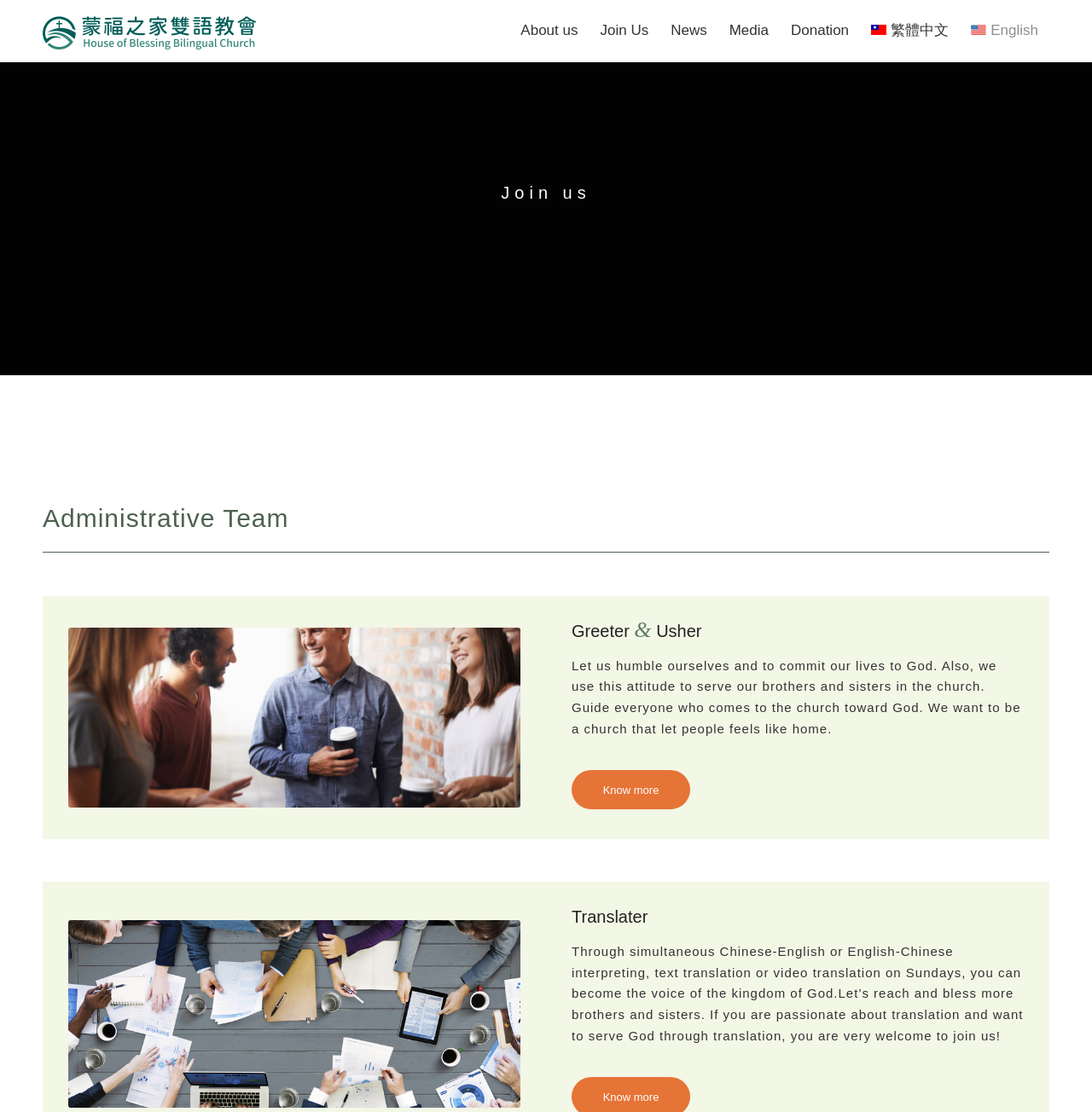Locate the UI element described as follows: "Donation". Return the bounding box coordinates as four float numbers between 0 and 1 in the order [left, top, right, bottom].

[0.714, 0.0, 0.788, 0.056]